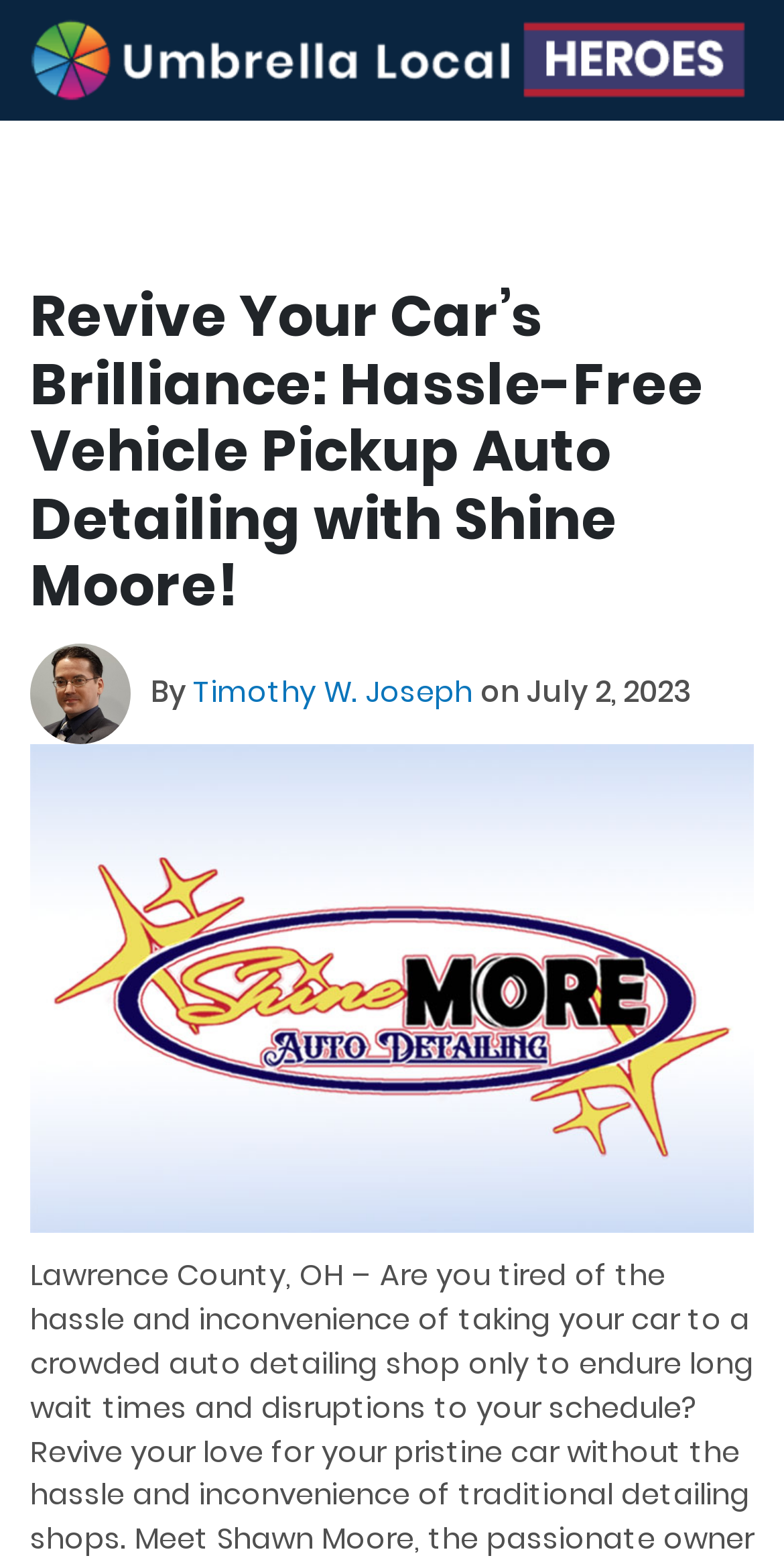Examine the image carefully and respond to the question with a detailed answer: 
What is the ratio of the width of the link element to the width of the root element?

I calculated the ratio by dividing the width of the link element (0.962 - 0.038) by the width of the root element (1). The result is approximately 0.924.